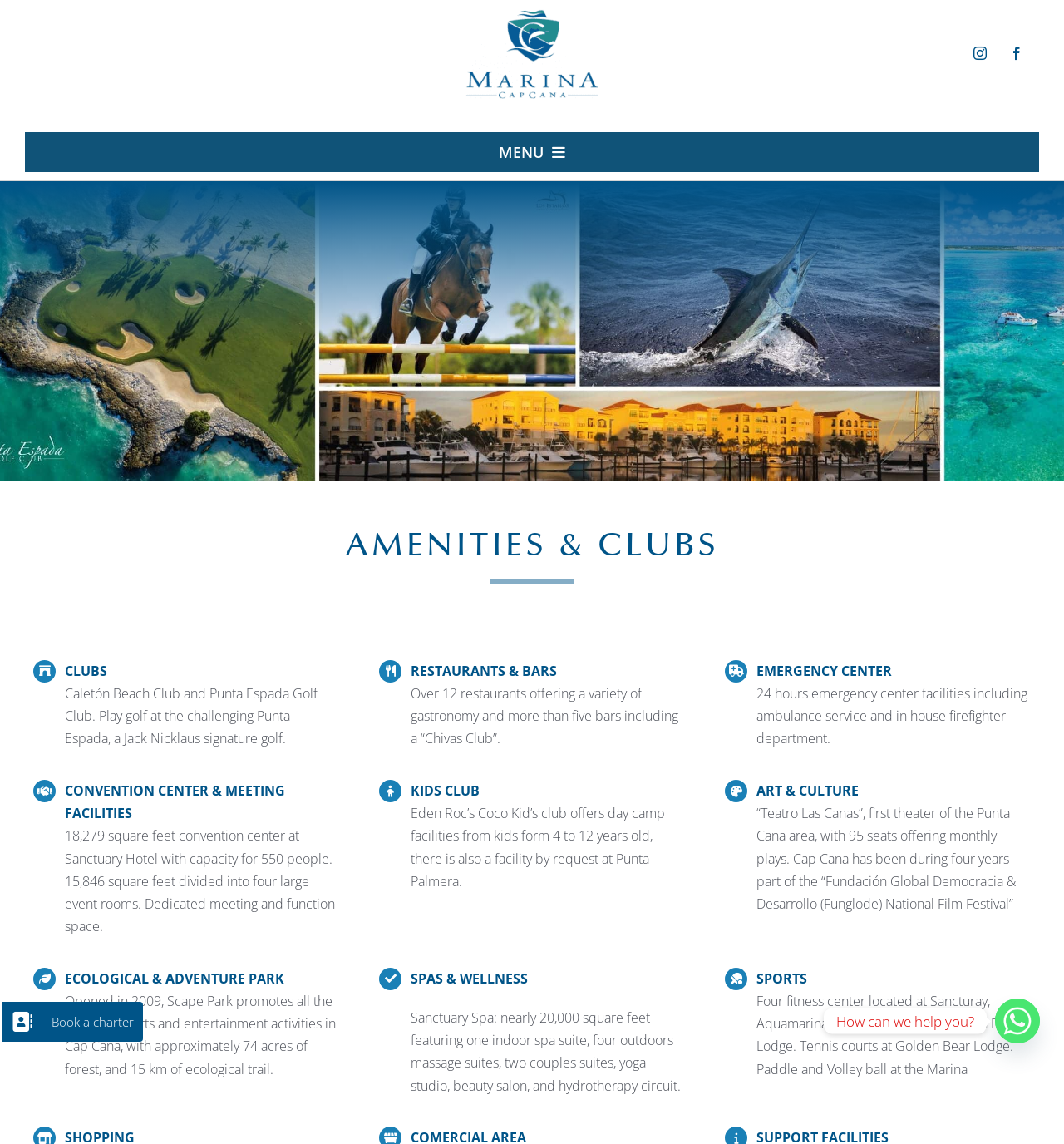Find the bounding box coordinates for the area that should be clicked to accomplish the instruction: "Go to Marina Cap Cana".

[0.0, 0.165, 1.0, 0.212]